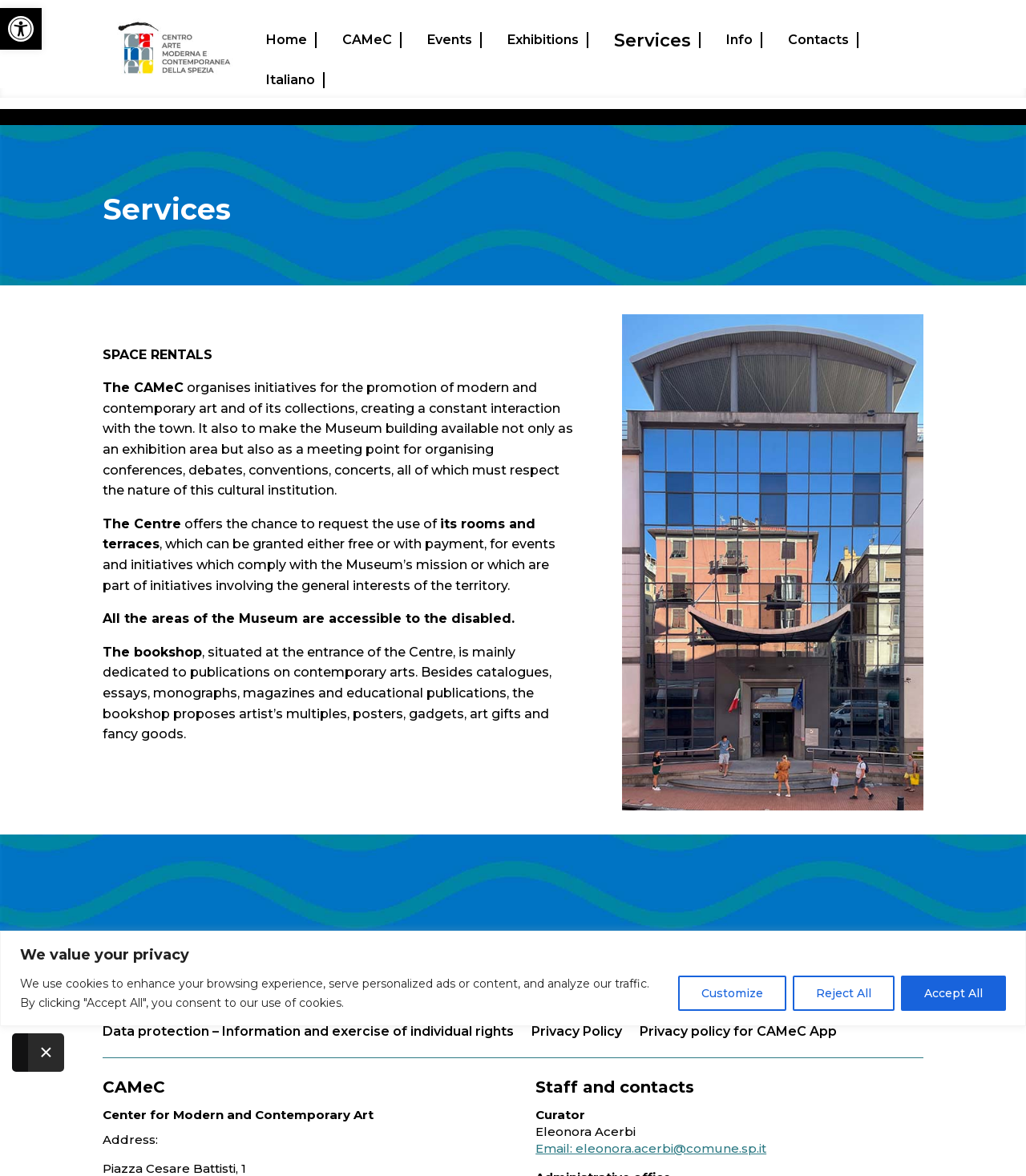Please determine the bounding box coordinates of the clickable area required to carry out the following instruction: "Click the 'Email: eleonora.acerbi@comune.sp.it' link". The coordinates must be four float numbers between 0 and 1, represented as [left, top, right, bottom].

[0.522, 0.97, 0.747, 0.983]